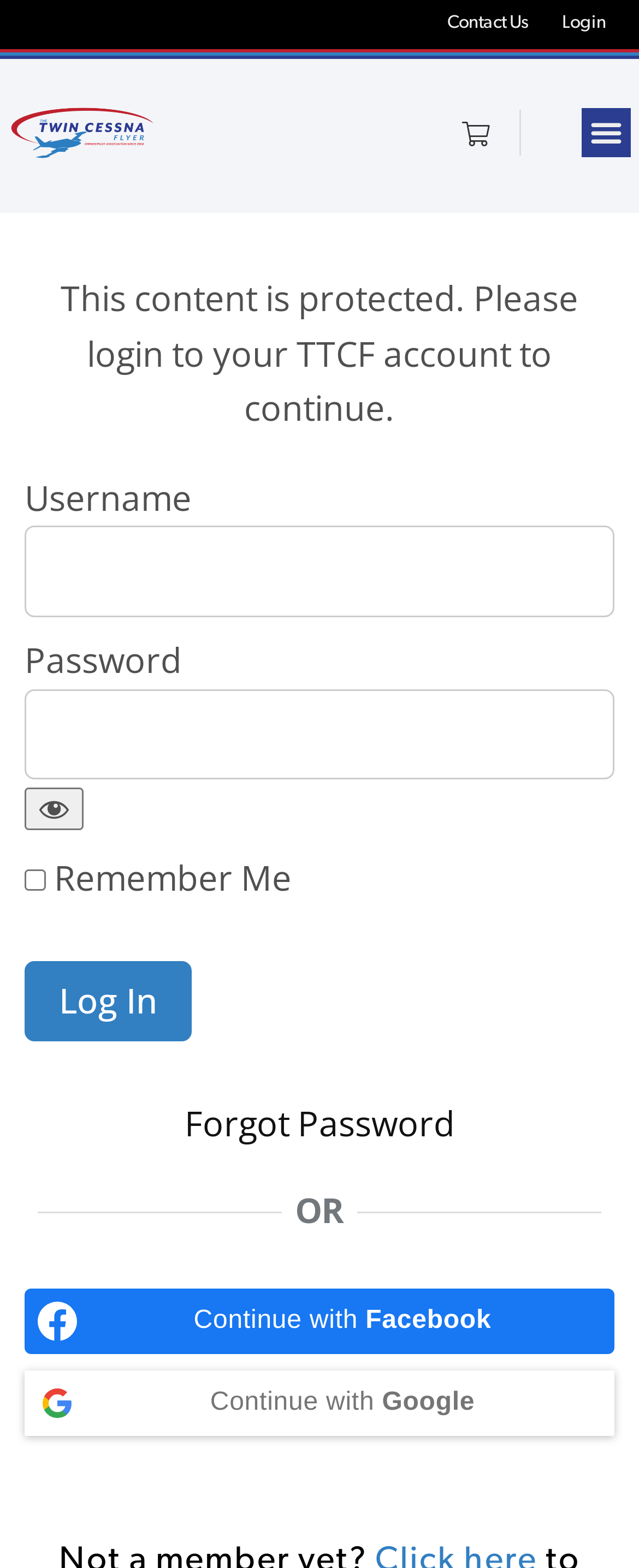Describe in detail what you see on the webpage.

The webpage is focused on a login page with a title "Unauthorized – The Twin Cessna Flyer". At the top right corner, there are two links, "Contact Us" and "Login", positioned side by side. Below them, there is a menu toggle button. 

On the left side of the page, there is a link with no text, and a button with an icon. 

The main content of the page is a notification that the content is protected and requires a login to continue. Below this notification, there is a login form with fields for username and password, accompanied by their respective labels. The password field has a "Show password" button next to it. 

There is also a "Remember Me" checkbox and a "Log In" button. Below the login form, there is a "Forgot Password" link. 

The page also offers alternative login options, with "OR" separating the login form from the alternative options. The alternative options are "Continue with Facebook" and "Continue with Google", each accompanied by an icon.